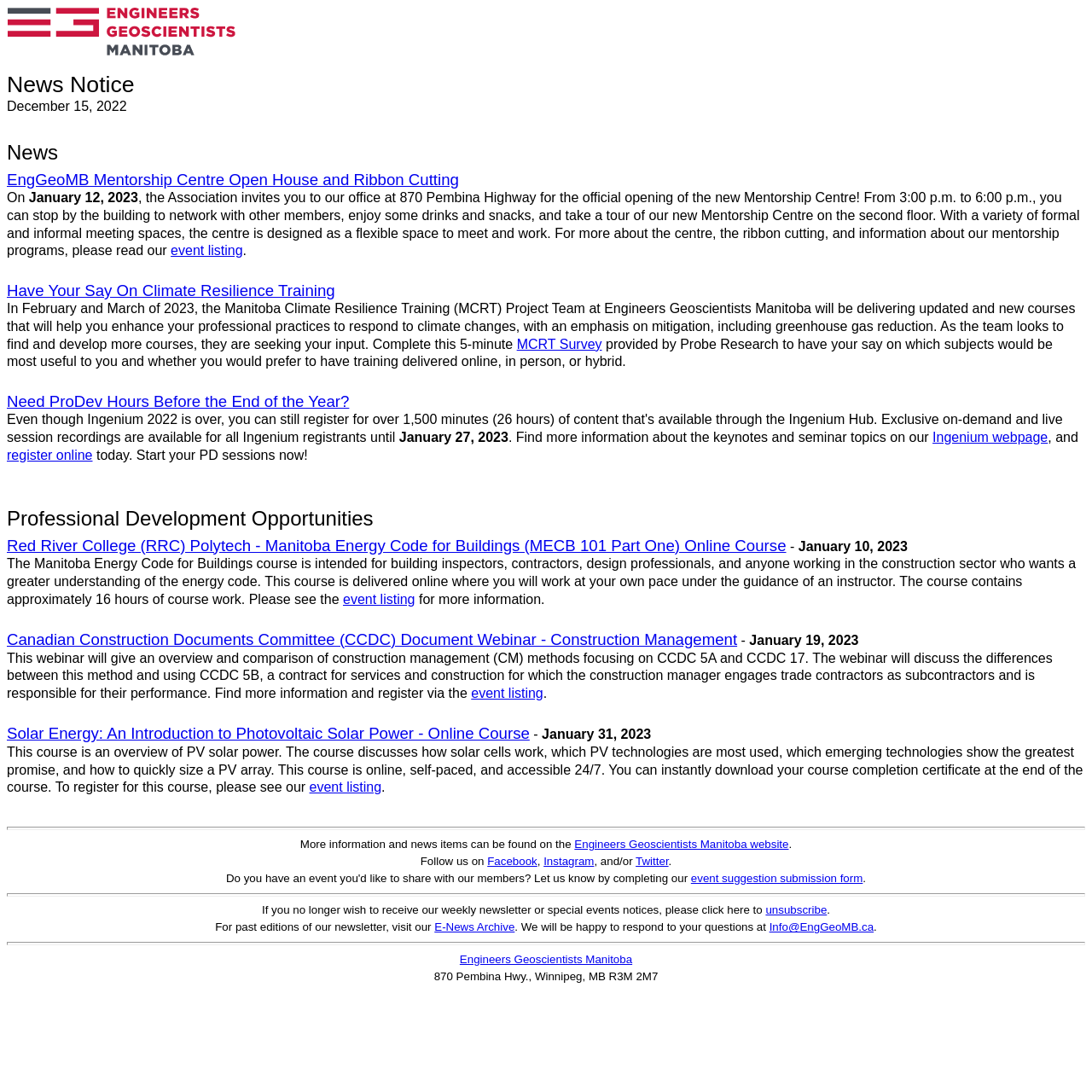Describe in detail what you see on the webpage.

The webpage is a news notice page from Engineers Geoscientists Manitoba, dated December 15, 2022. At the top left corner, there is a logo of Engineers Geoscientists Manitoba, accompanied by the title "News Notice" and the date "December 15, 2022". 

Below the title, there are several news articles and event notices. The first article is about the EngGeoMB Mentorship Centre Open House and Ribbon Cutting, which will take place on January 12, 2023. The article provides details about the event, including the location, time, and activities.

Next to the first article, there is a link to an event listing. Following this, there are several more news articles and event notices, including "Have Your Say On Climate Resilience Training", "Need ProDev Hours Before the End of the Year?", and "Professional Development Opportunities". Each article provides information about the respective event or topic, including dates, times, and descriptions.

The page also features several links to online courses and webinars, such as "Red River College (RRC) Polytech - Manitoba Energy Code for Buildings (MECB 101 Part One) Online Course", "Canadian Construction Documents Committee (CCDC) Document Webinar - Construction Management", and "Solar Energy: An Introduction to Photovoltaic Solar Power - Online Course". 

At the bottom of the page, there are links to the Engineers Geoscientists Manitoba website, as well as social media platforms like Facebook, Instagram, and Twitter. There is also a link to submit event suggestions and a section to unsubscribe from the newsletter. Finally, there is a footer section with contact information and a link to the E-News Archive.